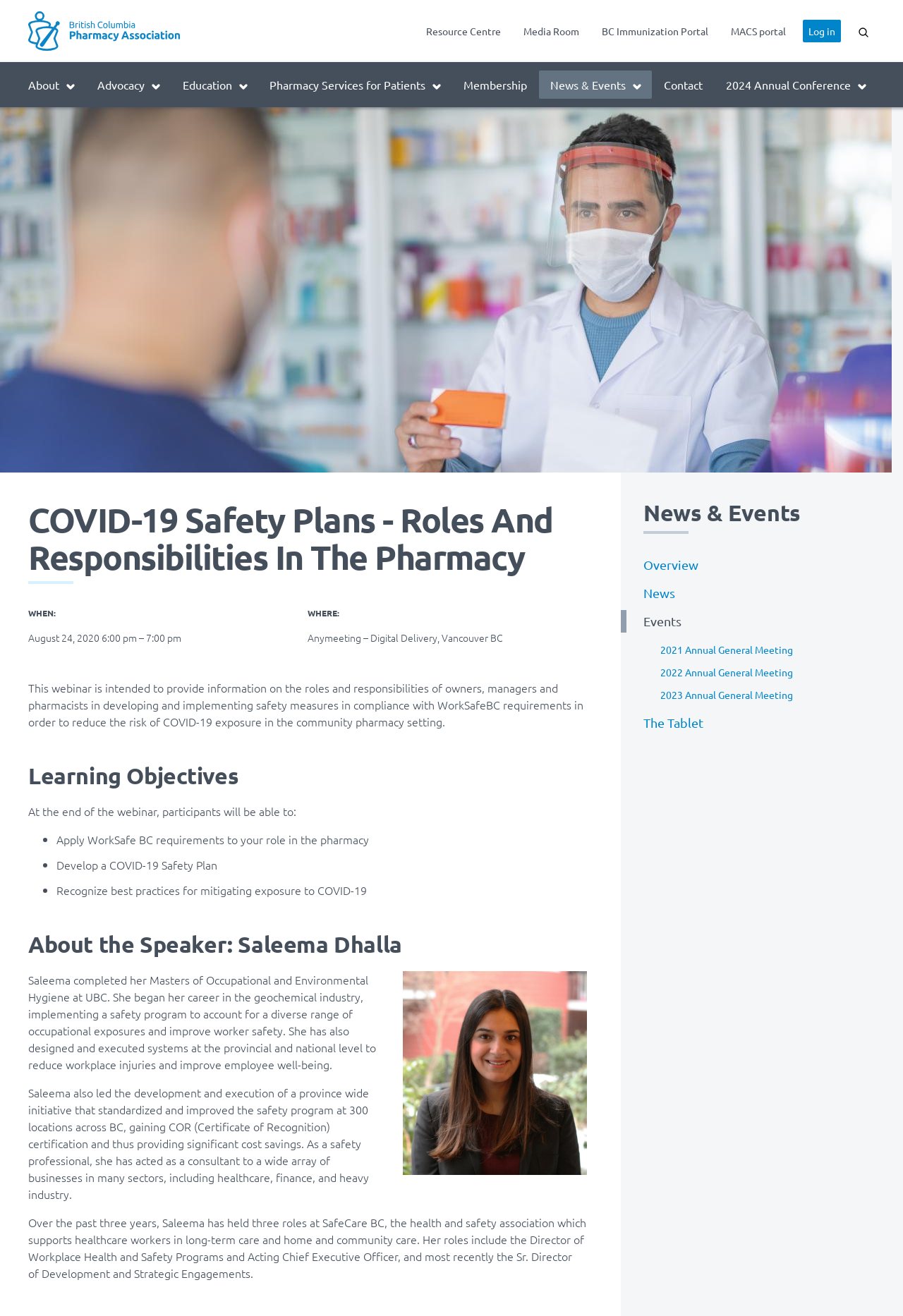How many navigation menus are there?
Using the image, answer in one word or phrase.

3